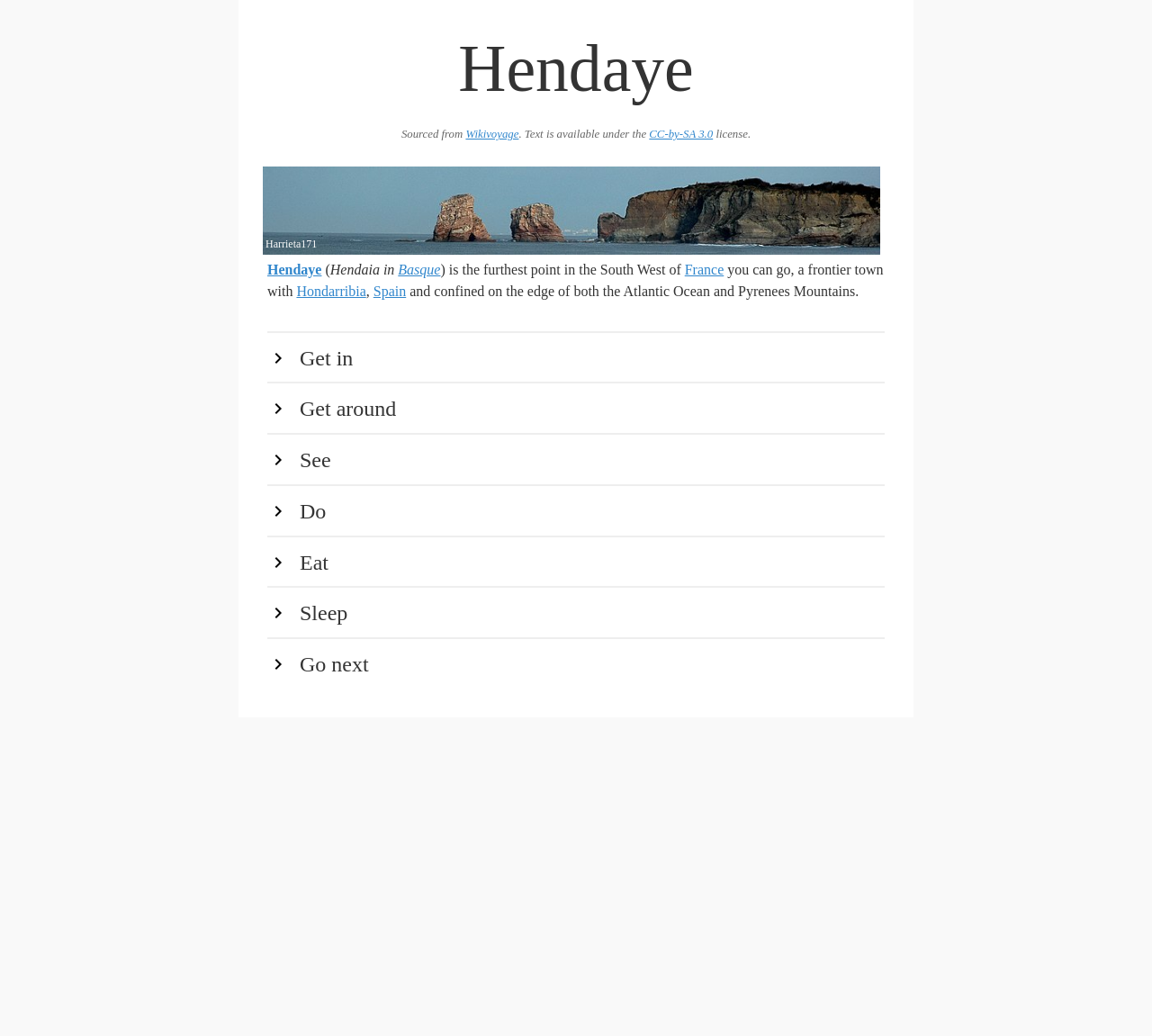Describe all the significant parts and information present on the webpage.

The webpage is about Hendaye, a town in France. At the top, there is a large heading that reads "Hendaye". Below the heading, there is a section that mentions the source of the content, which is from Wikivoyage, and that the text is available under the CC-by-SA 3.0 license.

To the right of the heading, there is an image that takes up a significant portion of the top section of the page. Below the image, there is a section that provides information about Hendaye, stating that it is the furthest point in the South West of France, a frontier town with a connection to Hondarribia in Spain.

The page is divided into several sections, each with its own heading. The sections are "Get in", "Get around", "See", "Do", "Eat", and "Sleep", which are all located on the left side of the page, stacked vertically. Each section has a clear heading, and the text within each section is concise and informative.

There are several links throughout the page, including links to related topics such as Basque and France, as well as links to other destinations like Hondarribia and Spain. The overall layout of the page is organized, with clear headings and concise text, making it easy to navigate and find information about Hendaye.